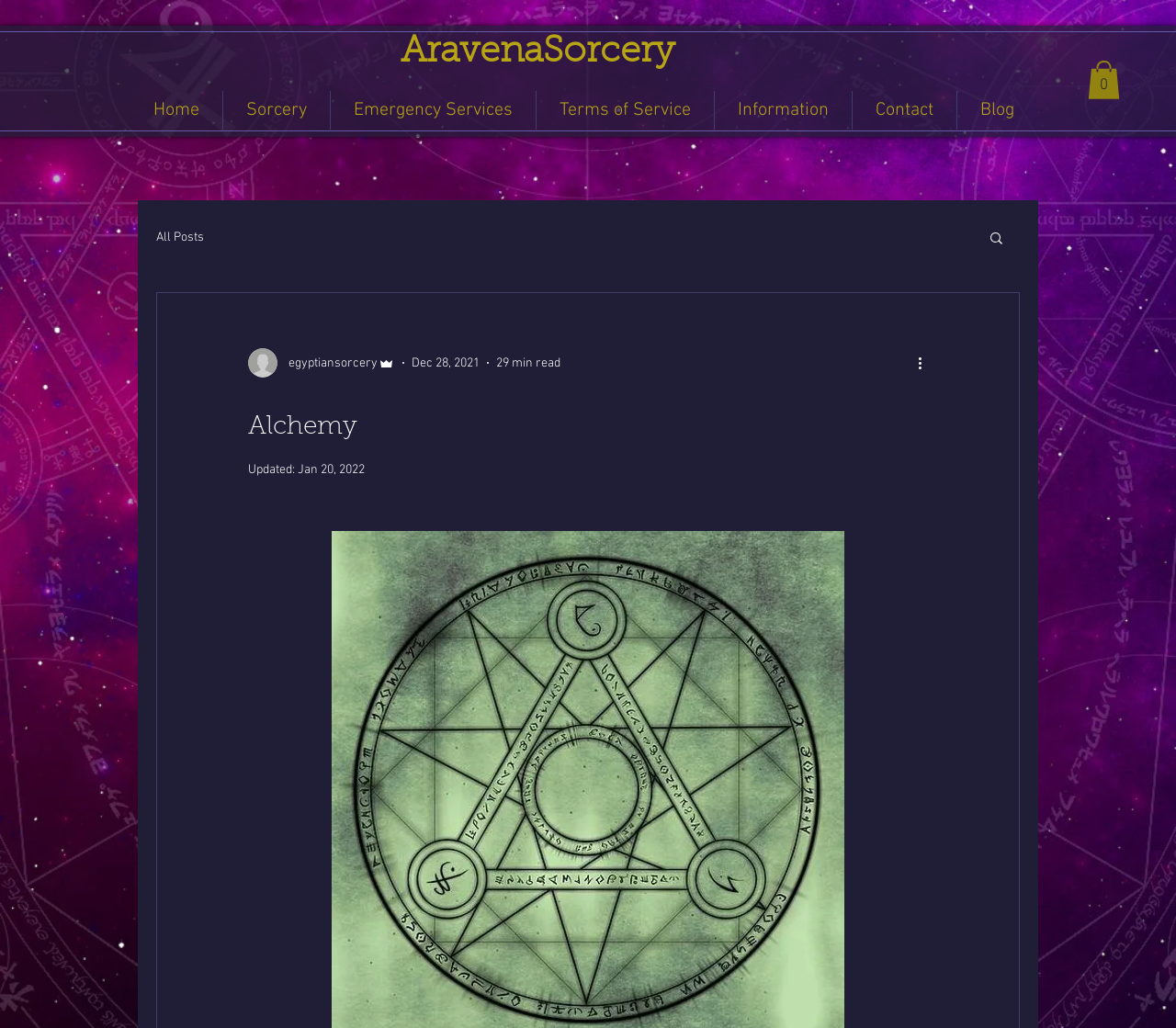Locate the bounding box coordinates of the element I should click to achieve the following instruction: "Check the cart".

[0.925, 0.059, 0.952, 0.096]